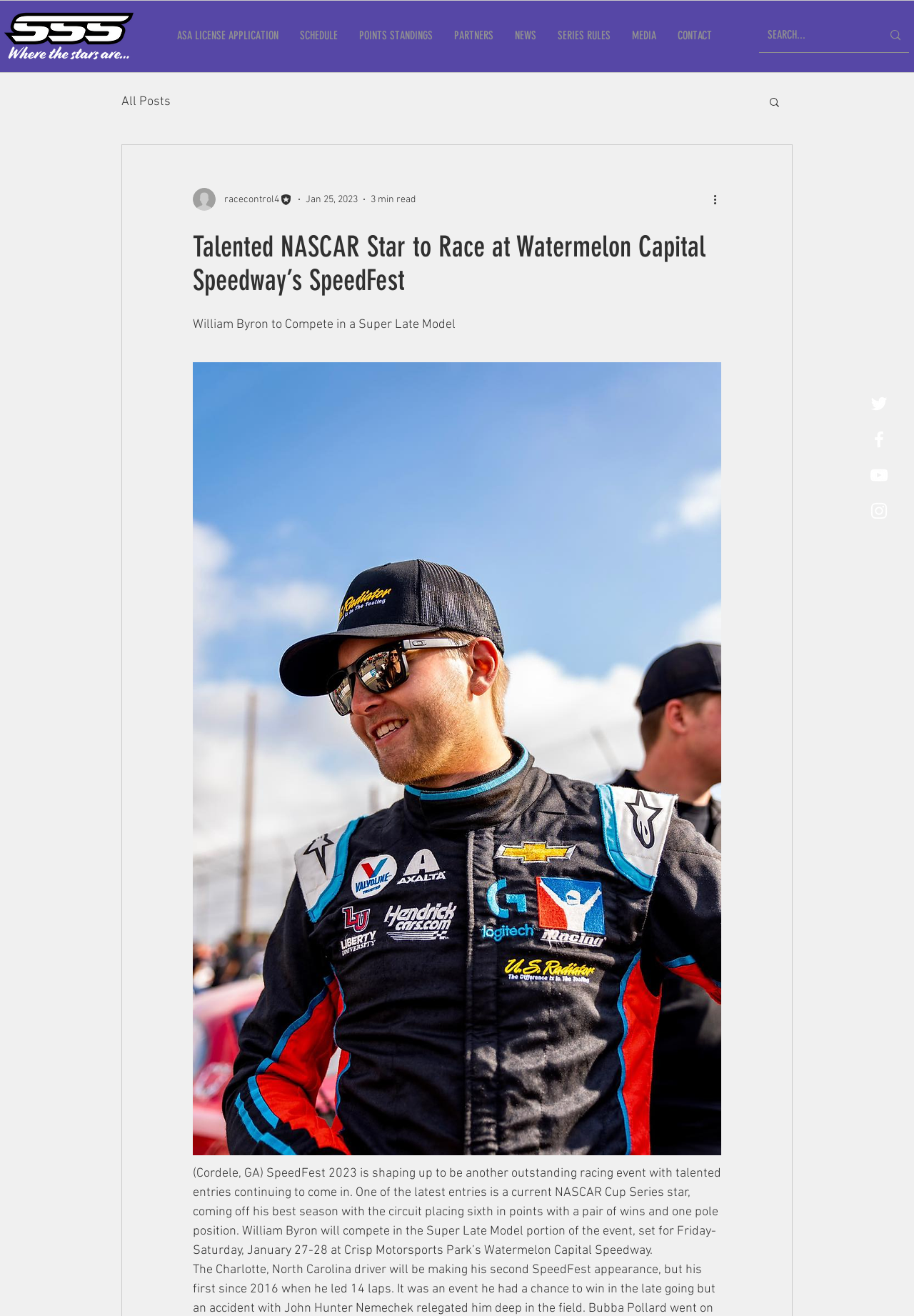Please specify the bounding box coordinates in the format (top-left x, top-left y, bottom-right x, bottom-right y), with values ranging from 0 to 1. Identify the bounding box for the UI component described as follows: SERIES RULES

[0.598, 0.005, 0.679, 0.049]